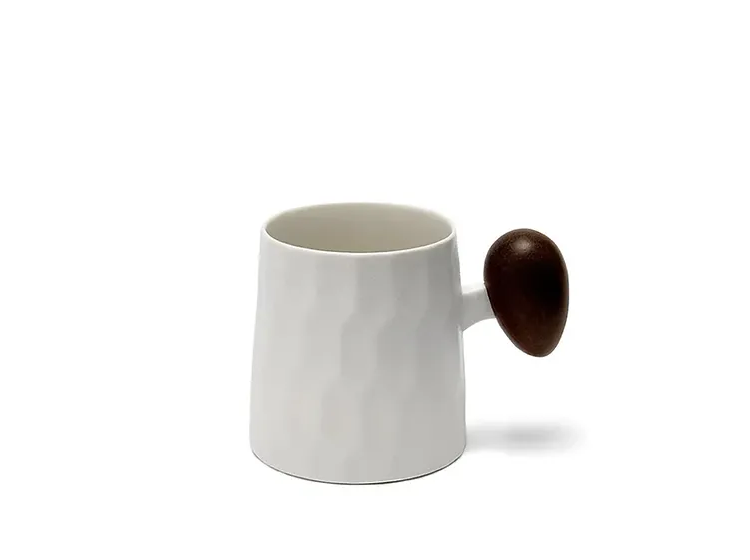Refer to the screenshot and give an in-depth answer to this question: What is the capacity of the mug?

The caption provides the dimensions of the mug, including its capacity, which is 300ml, making it perfect for enjoying favorite beverages.